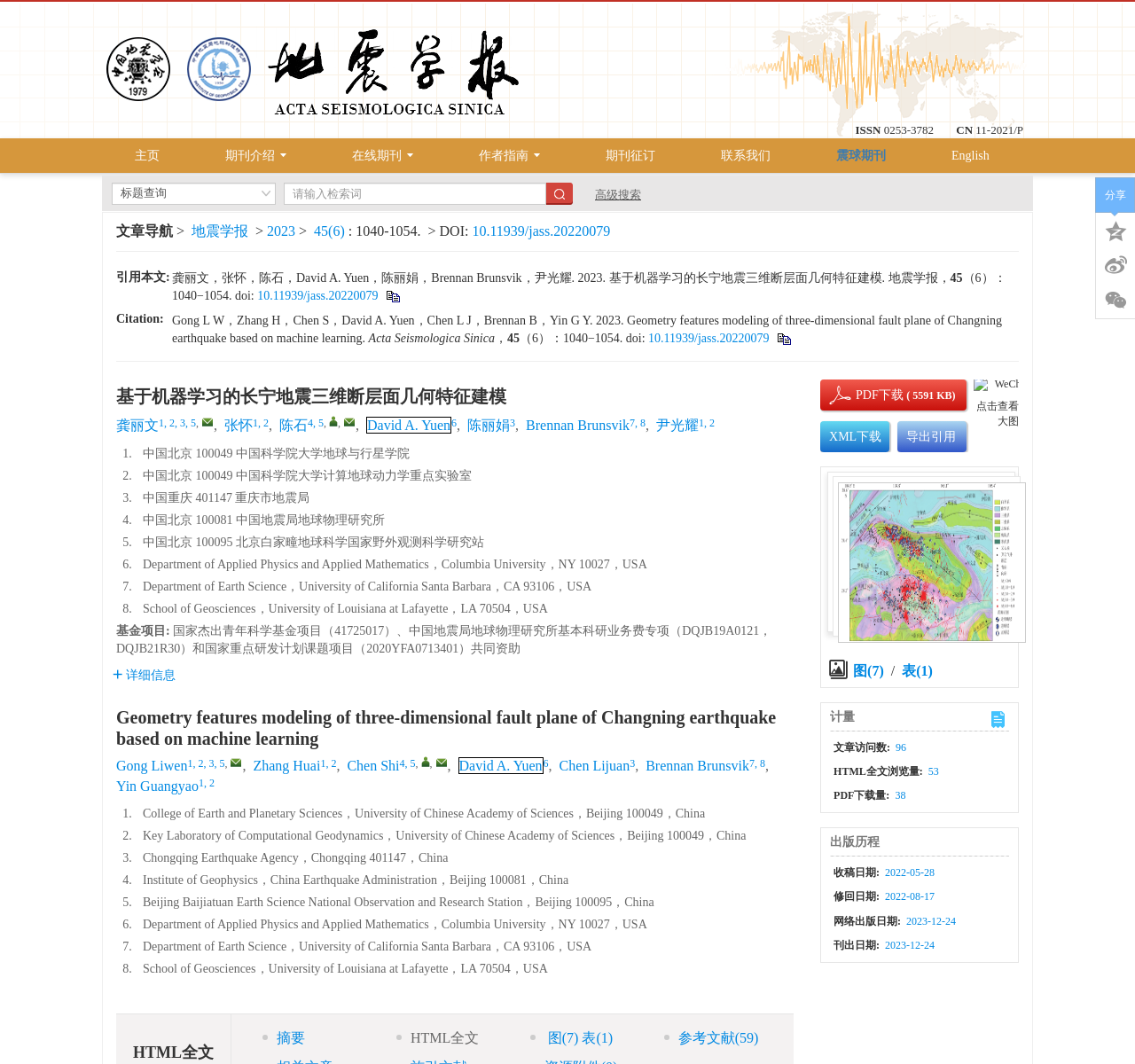Bounding box coordinates are specified in the format (top-left x, top-left y, bottom-right x, bottom-right y). All values are floating point numbers bounded between 0 and 1. Please provide the bounding box coordinate of the region this sentence describes: XML下载

[0.731, 0.404, 0.777, 0.417]